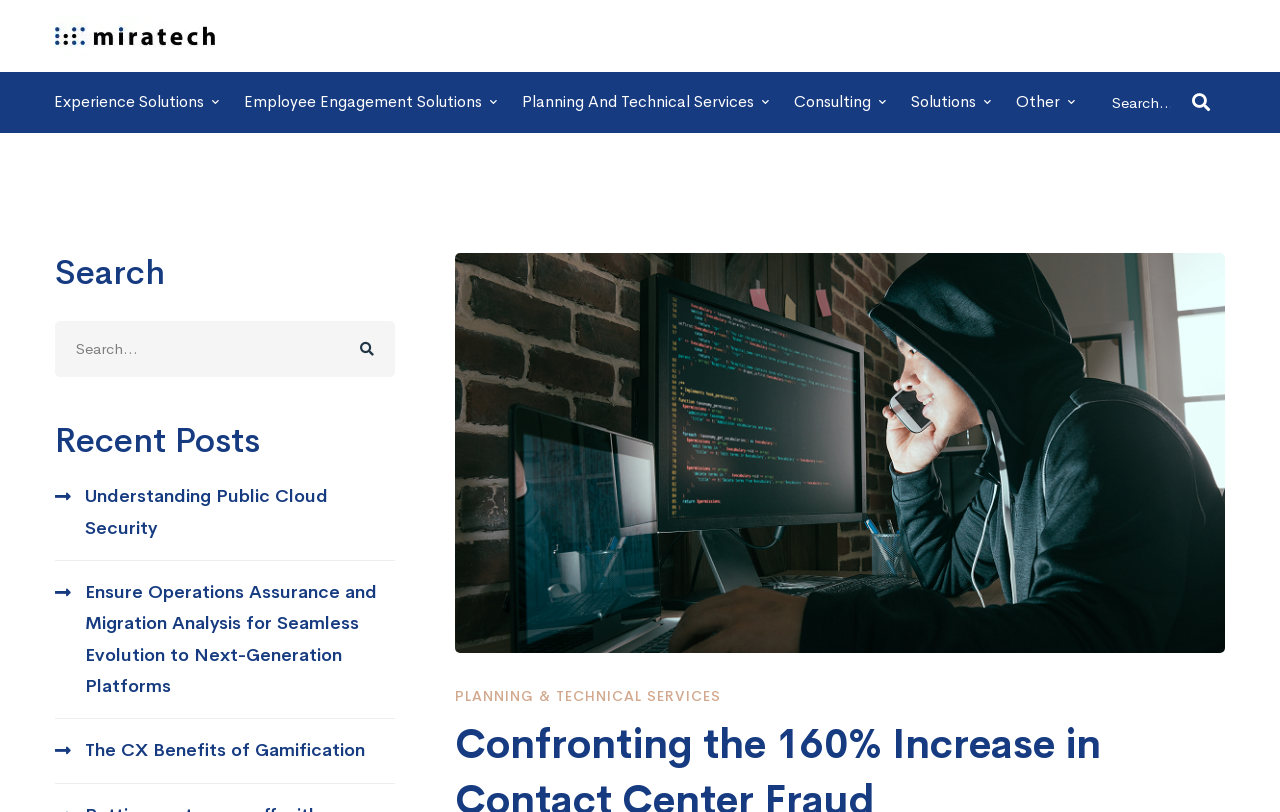What is the purpose of the search bar?
Examine the image closely and answer the question with as much detail as possible.

The search bar is likely intended for users to search for specific content within the website, as it is accompanied by a 'Search for:' label and a magnifying glass icon, which are common indicators of a search function.